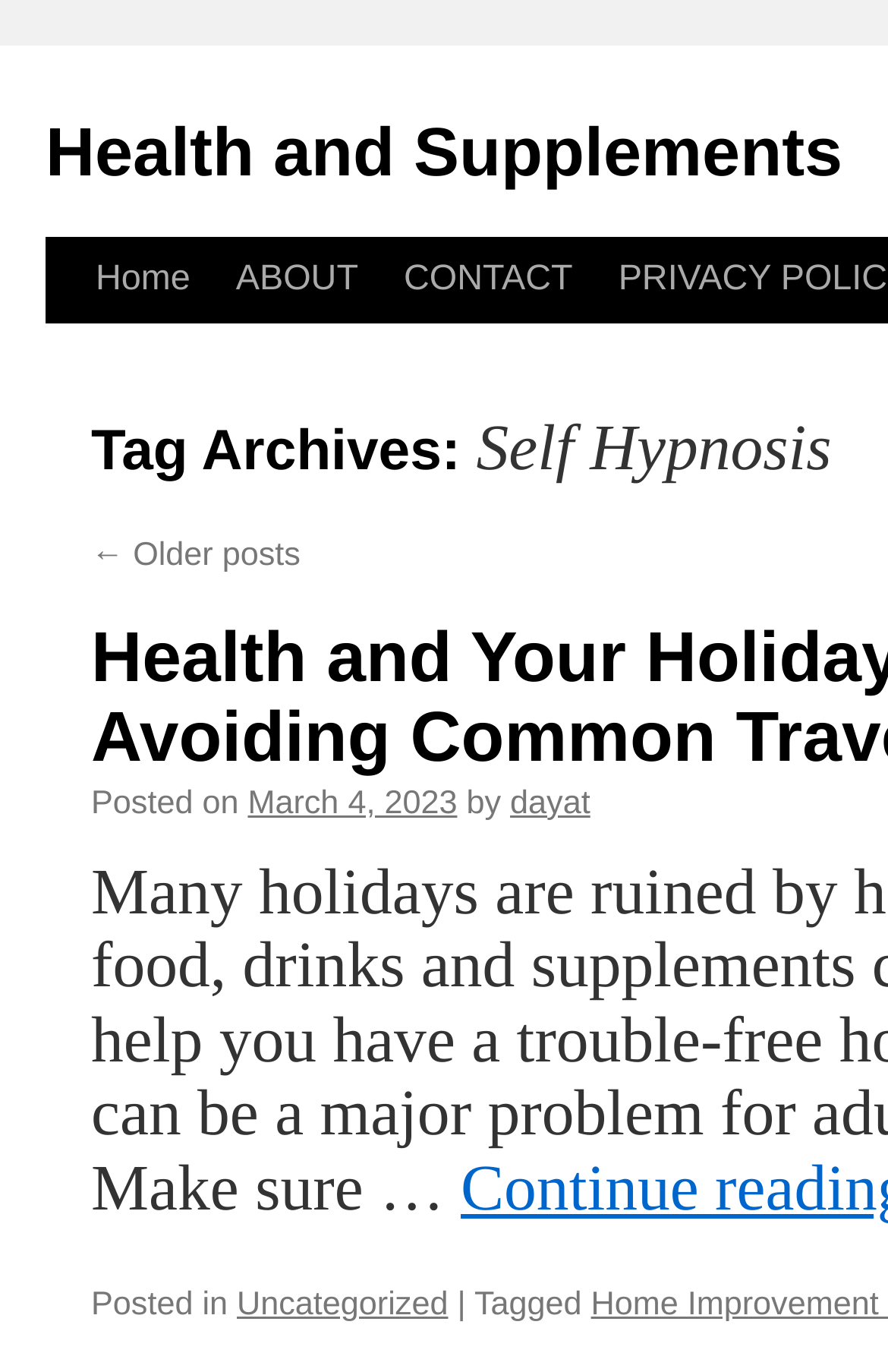What is the category of the current post?
Look at the image and answer the question with a single word or phrase.

Uncategorized